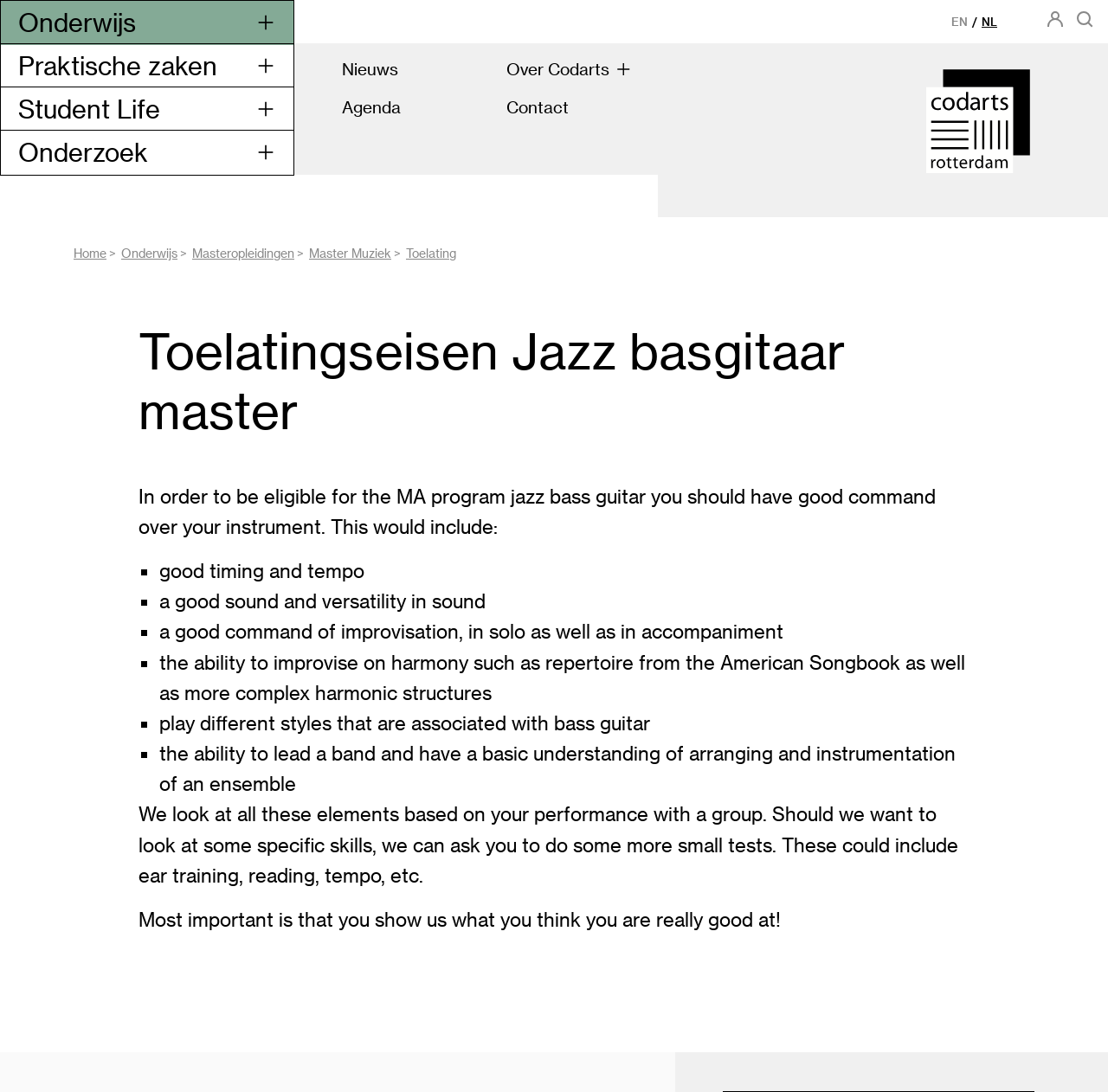What is one of the requirements for the MA program jazz bass guitar?
Please provide a detailed and thorough answer to the question.

By reading the static text on the webpage, we can see that one of the requirements for the MA program jazz bass guitar is 'good timing and tempo', which is listed as one of the bullet points under the heading 'Toelatingseisen Jazz basgitaar master'.